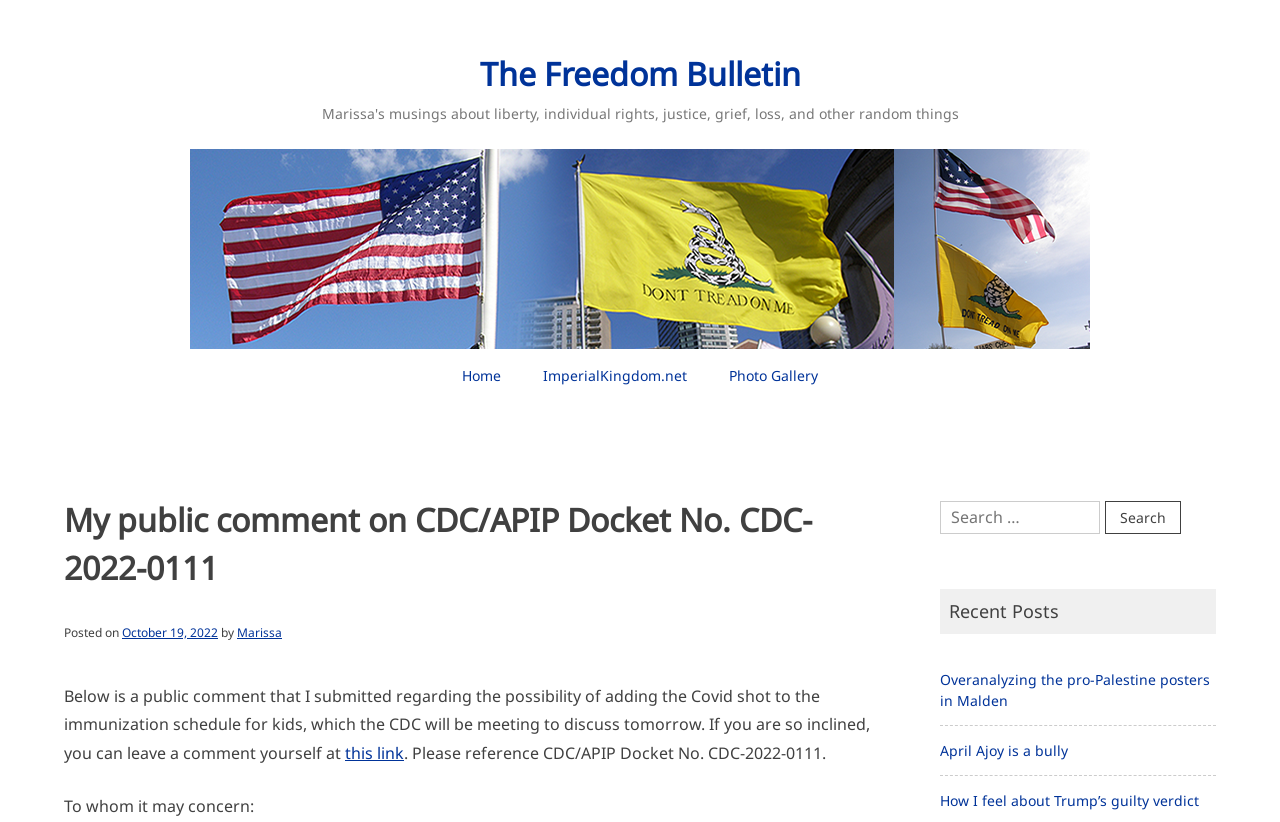Can you show the bounding box coordinates of the region to click on to complete the task described in the instruction: "View the photo gallery"?

[0.553, 0.432, 0.655, 0.481]